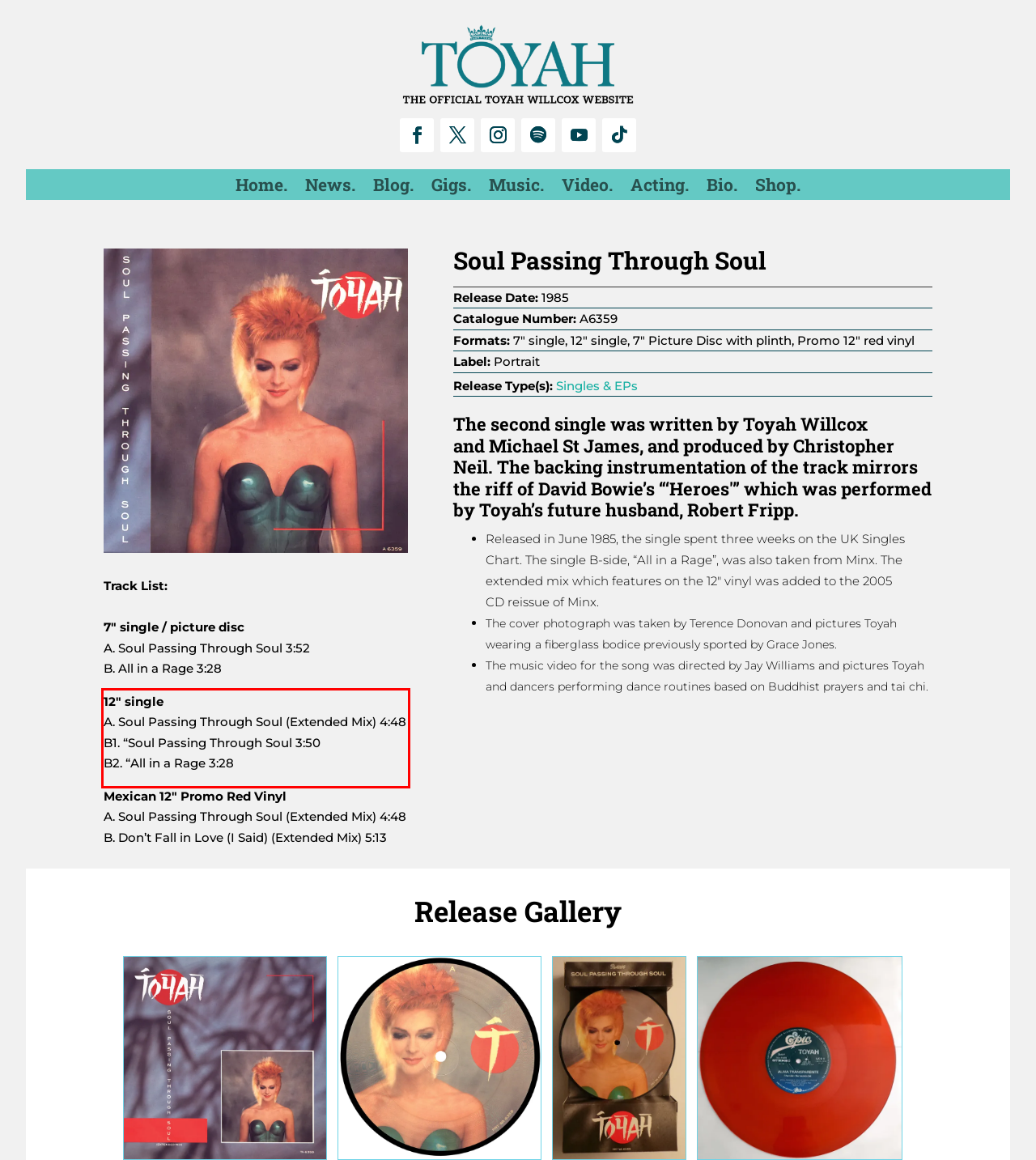Examine the webpage screenshot, find the red bounding box, and extract the text content within this marked area.

12″ single A. Soul Passing Through Soul (Extended Mix) 4:48 B1. “Soul Passing Through Soul 3:50 B2. “All in a Rage 3:28